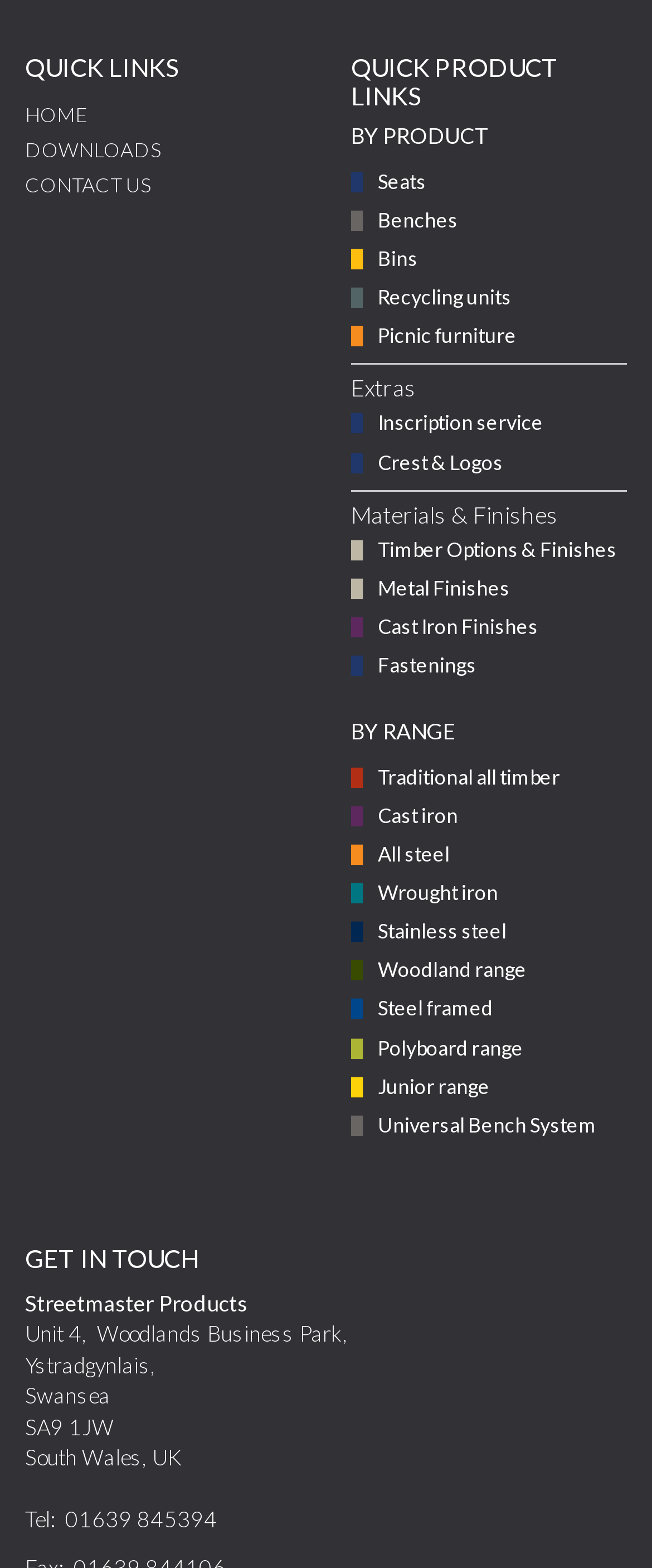Identify the coordinates of the bounding box for the element that must be clicked to accomplish the instruction: "Call 01639 845394".

[0.1, 0.961, 0.333, 0.978]